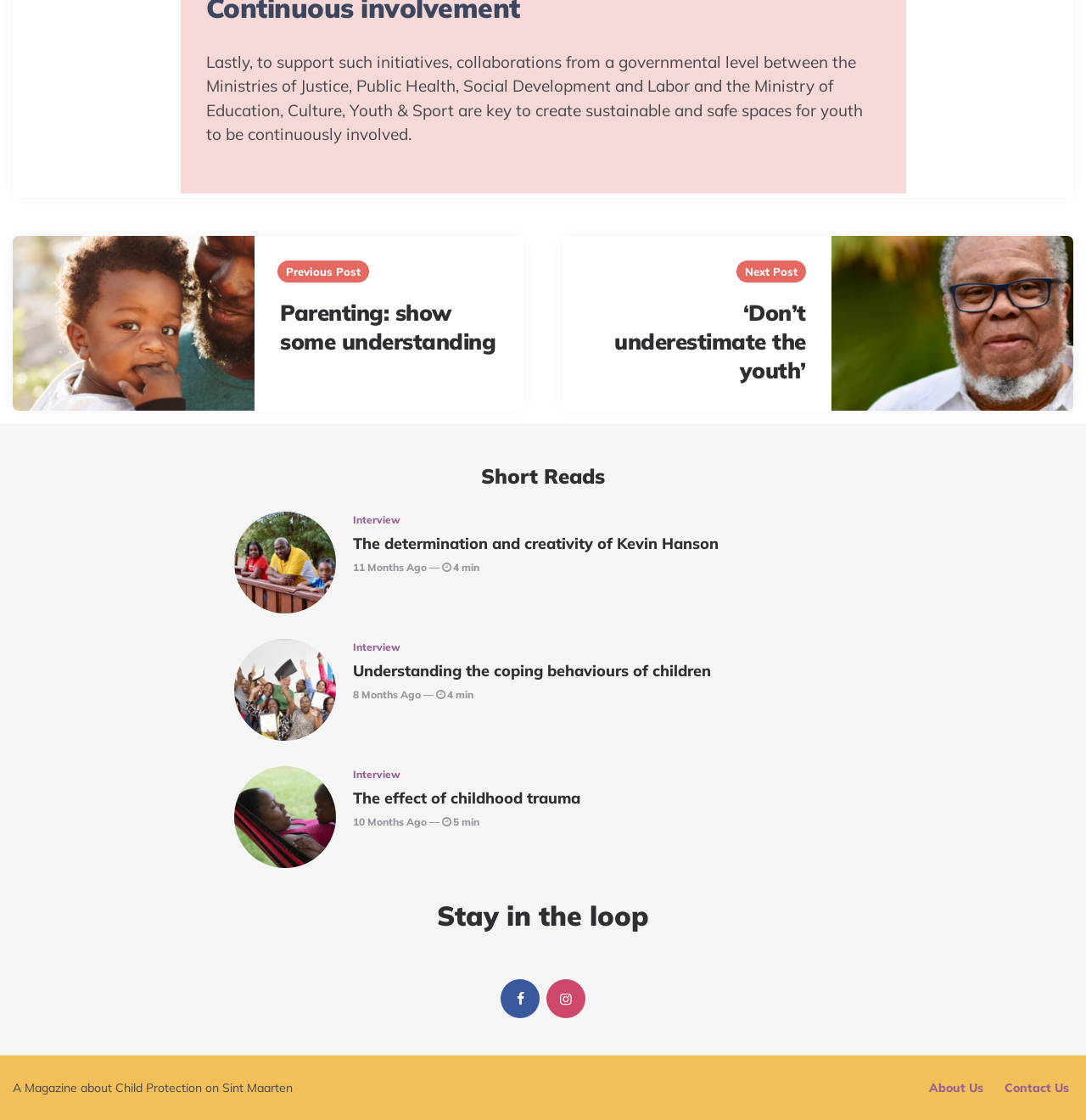Please specify the bounding box coordinates of the clickable section necessary to execute the following command: "Go to 'About Us'".

[0.855, 0.964, 0.905, 0.978]